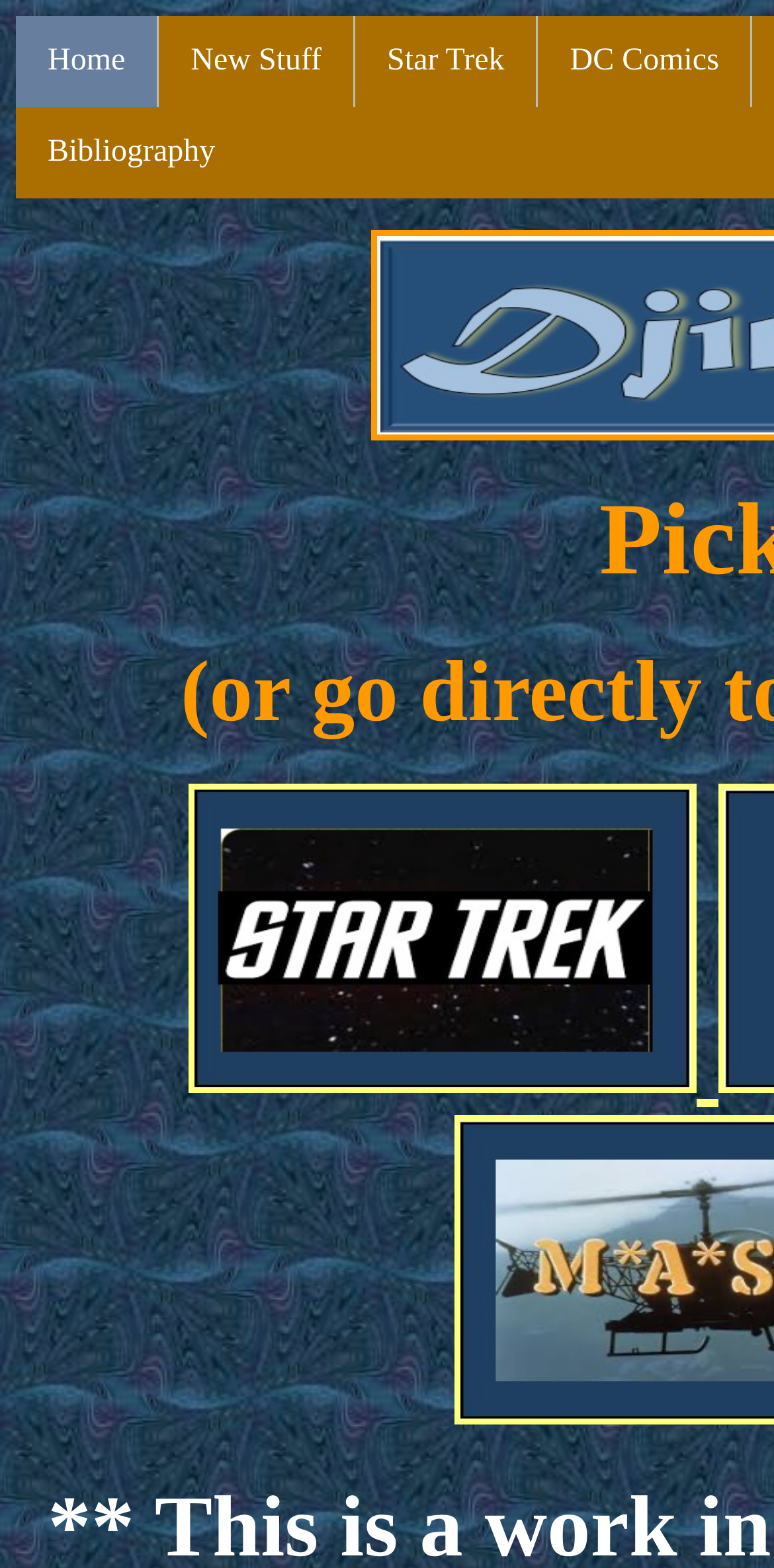Please determine the bounding box coordinates for the UI element described as: "Home".

[0.021, 0.01, 0.203, 0.068]